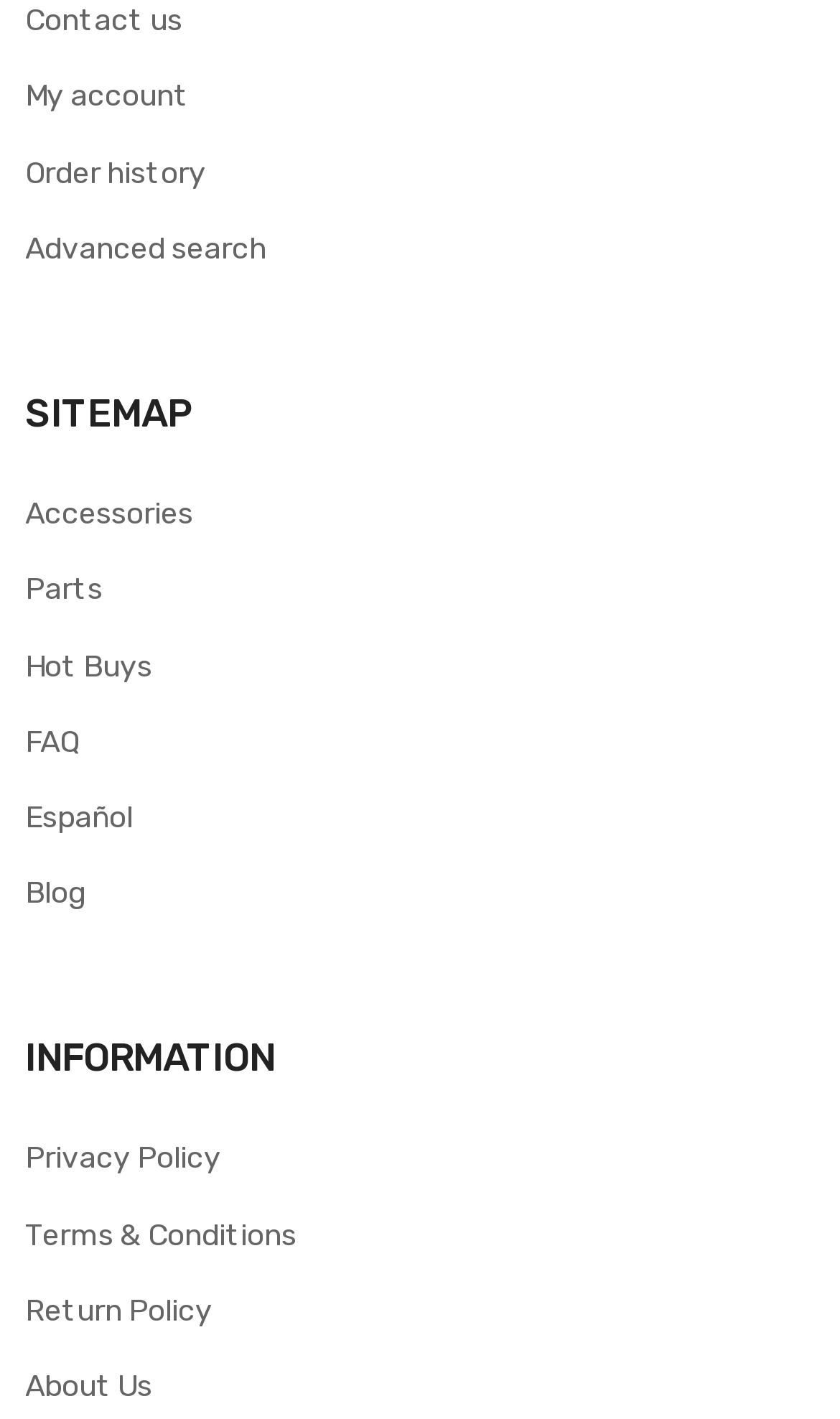Locate the bounding box coordinates of the area that needs to be clicked to fulfill the following instruction: "Search for products". The coordinates should be in the format of four float numbers between 0 and 1, namely [left, top, right, bottom].

[0.03, 0.158, 0.317, 0.193]